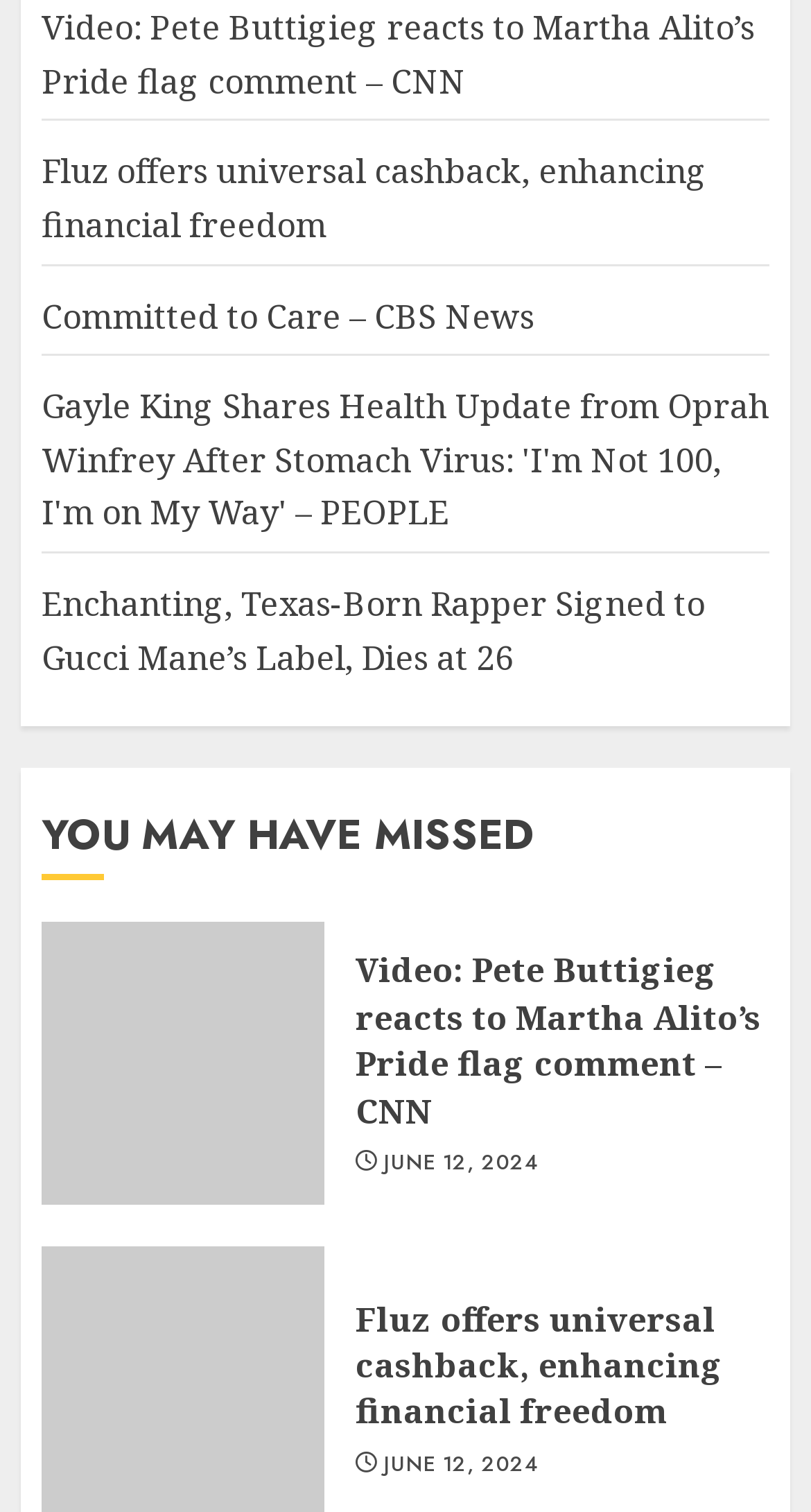How many headings are there in the webpage?
Please use the visual content to give a single word or phrase answer.

3